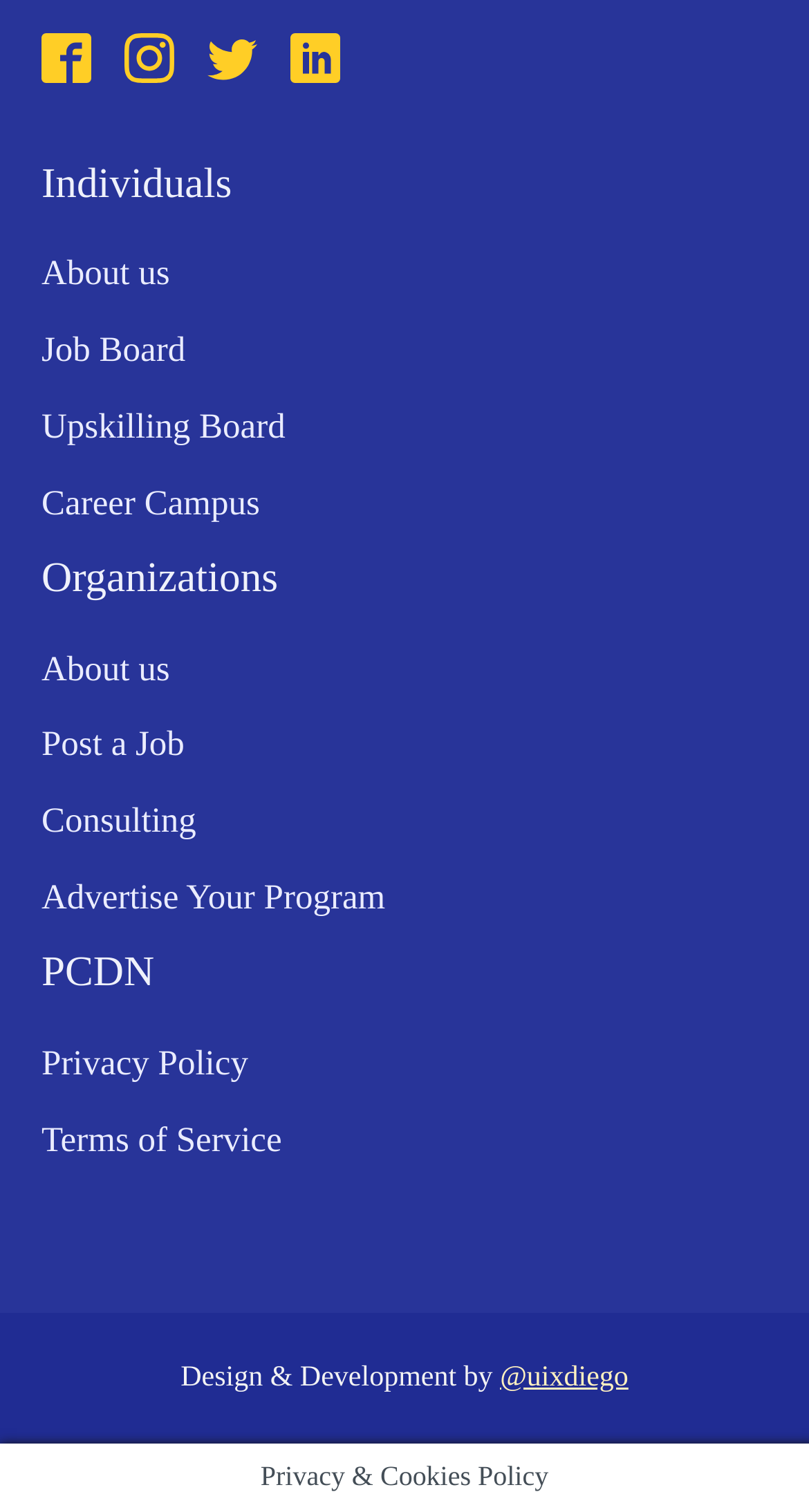Using the information shown in the image, answer the question with as much detail as possible: What is the text above the links in the Individuals section?

I looked at the text above the links in the Individuals section and found that it says 'Individuals'.